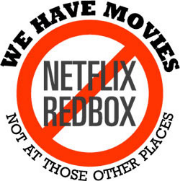Describe the important features and context of the image with as much detail as possible.

The image prominently features a bold and striking logo stating "WE HAVE MOVIES" at the top, encircled by a red ring. The central message emphasizes the claim that the service offers movies not available at popular platforms like Netflix and Redbox, which are both crossed out in a diagonal fashion. The design conveys an assertive stance, underscoring the uniqueness of the selection available at this video store network. The message is reinforced by the tagline "NOT AT THOSE OTHER PLACES," suggesting exclusive content and a commitment to providing alternatives to mainstream streaming services. This visual representation effectively communicates the idea of diverse movie availability, appealing to customers seeking unique viewing options.